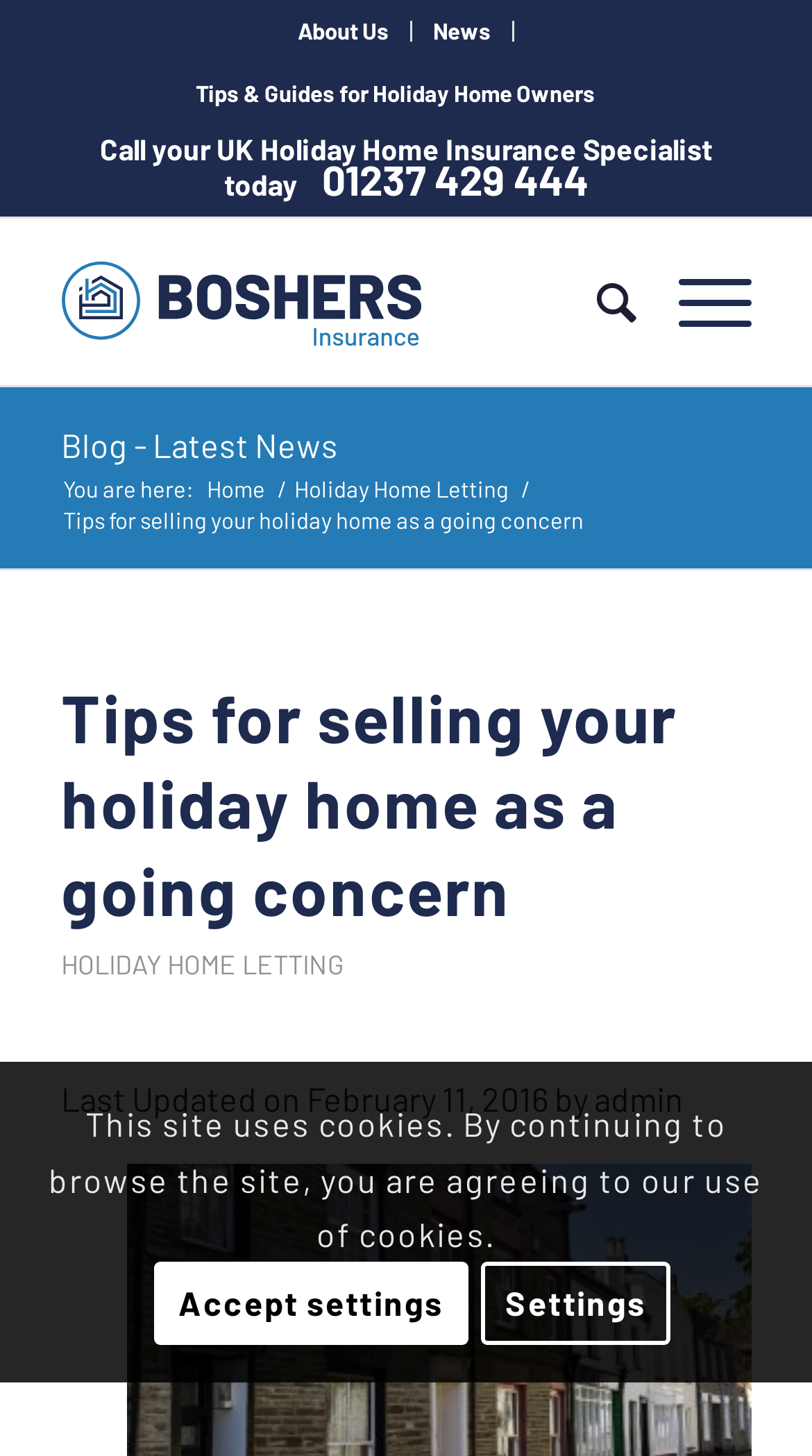What is the category of the current webpage?
Based on the visual information, provide a detailed and comprehensive answer.

The category of the current webpage is 'Holiday Home Letting' as indicated by the link 'Holiday Home Letting' in the breadcrumb navigation.